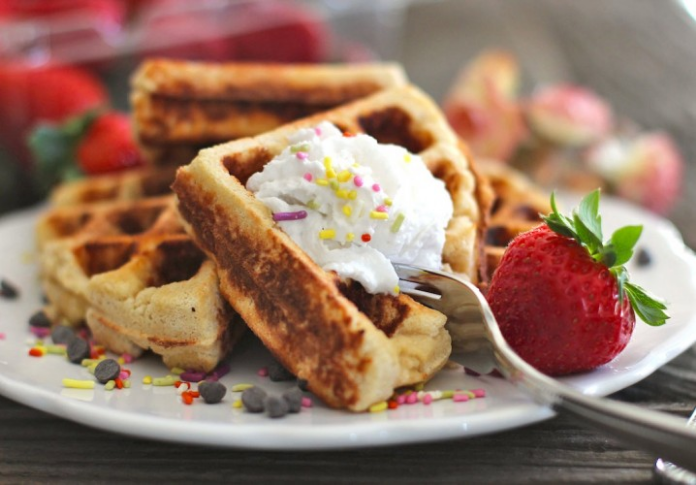With reference to the image, please provide a detailed answer to the following question: What is scattered around the plate?

The caption describes the festive feel of the dish, which is enhanced by the scattered colorful sprinkles and mini chocolate chips around the plate, adding to the overall visual appeal.